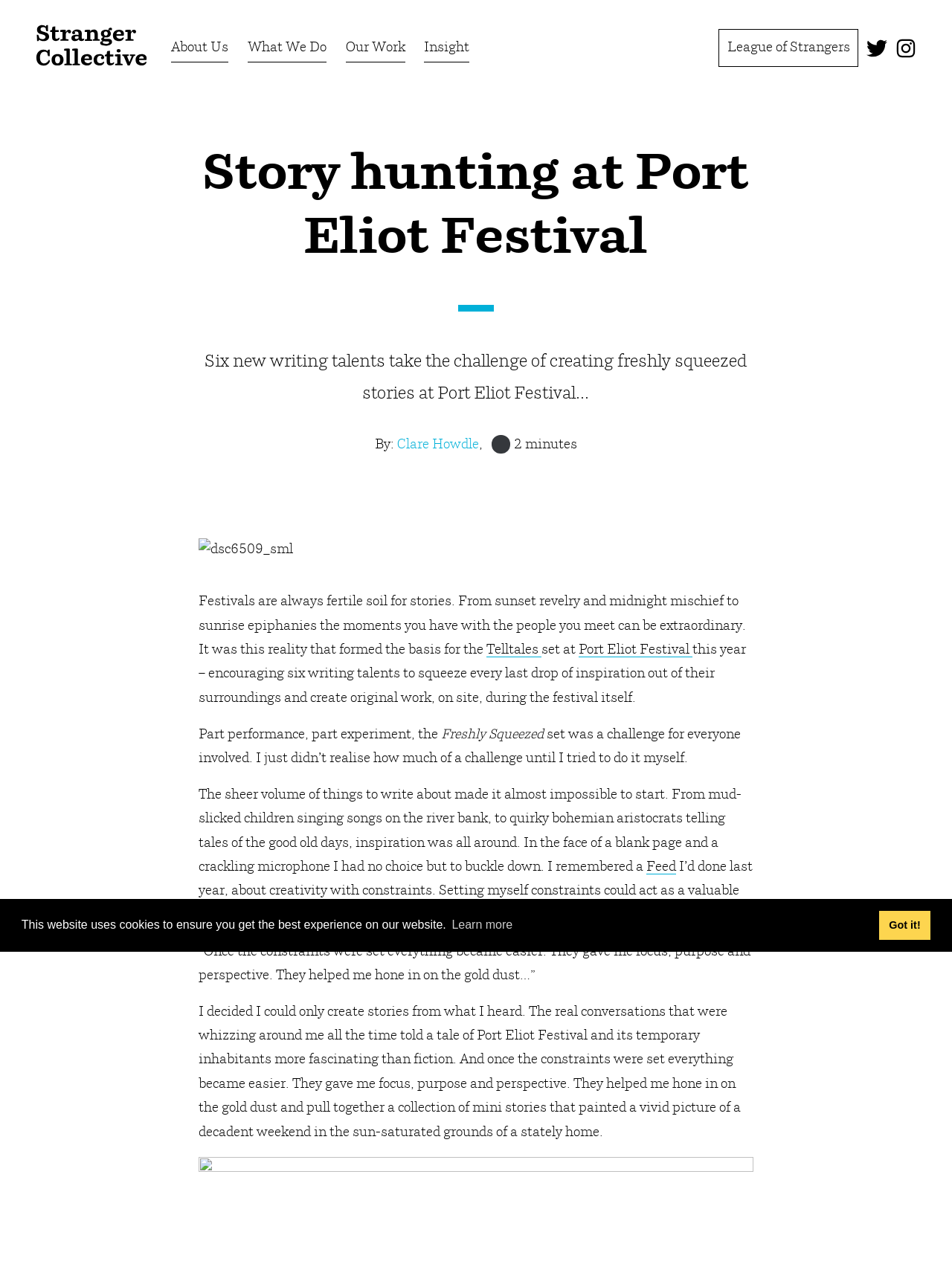Determine the bounding box for the UI element that matches this description: "@StrangerFeed".

[0.902, 0.03, 0.932, 0.046]